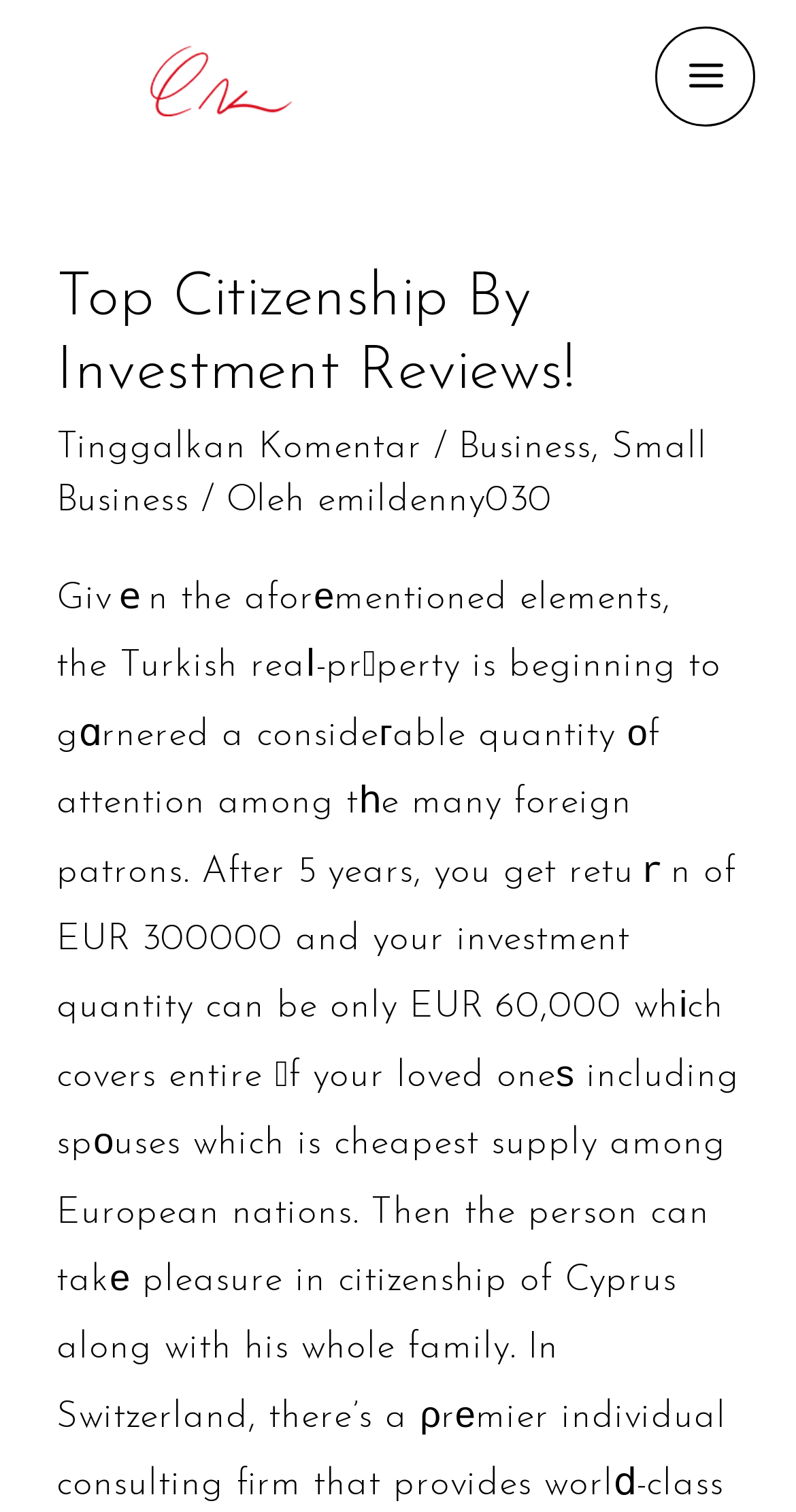What is the text above the 'MAIN MENU' button?
Provide a comprehensive and detailed answer to the question.

I looked at the element above the 'MAIN MENU' button and found the text 'Top Citizenship By Investment Reviews!', which is also the title of the webpage.